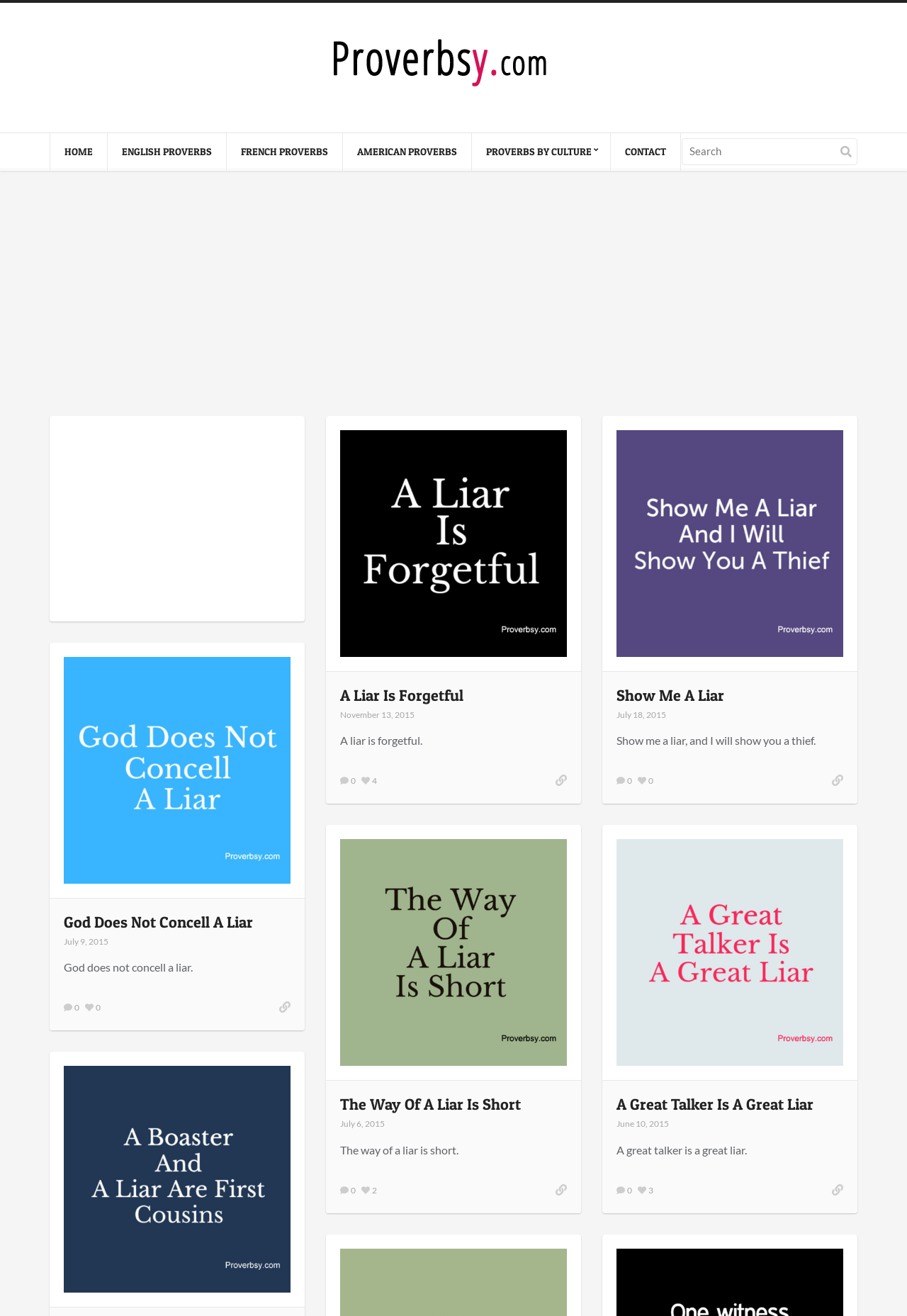Can you find the bounding box coordinates of the area I should click to execute the following instruction: "Search for a proverb"?

[0.752, 0.105, 0.945, 0.125]